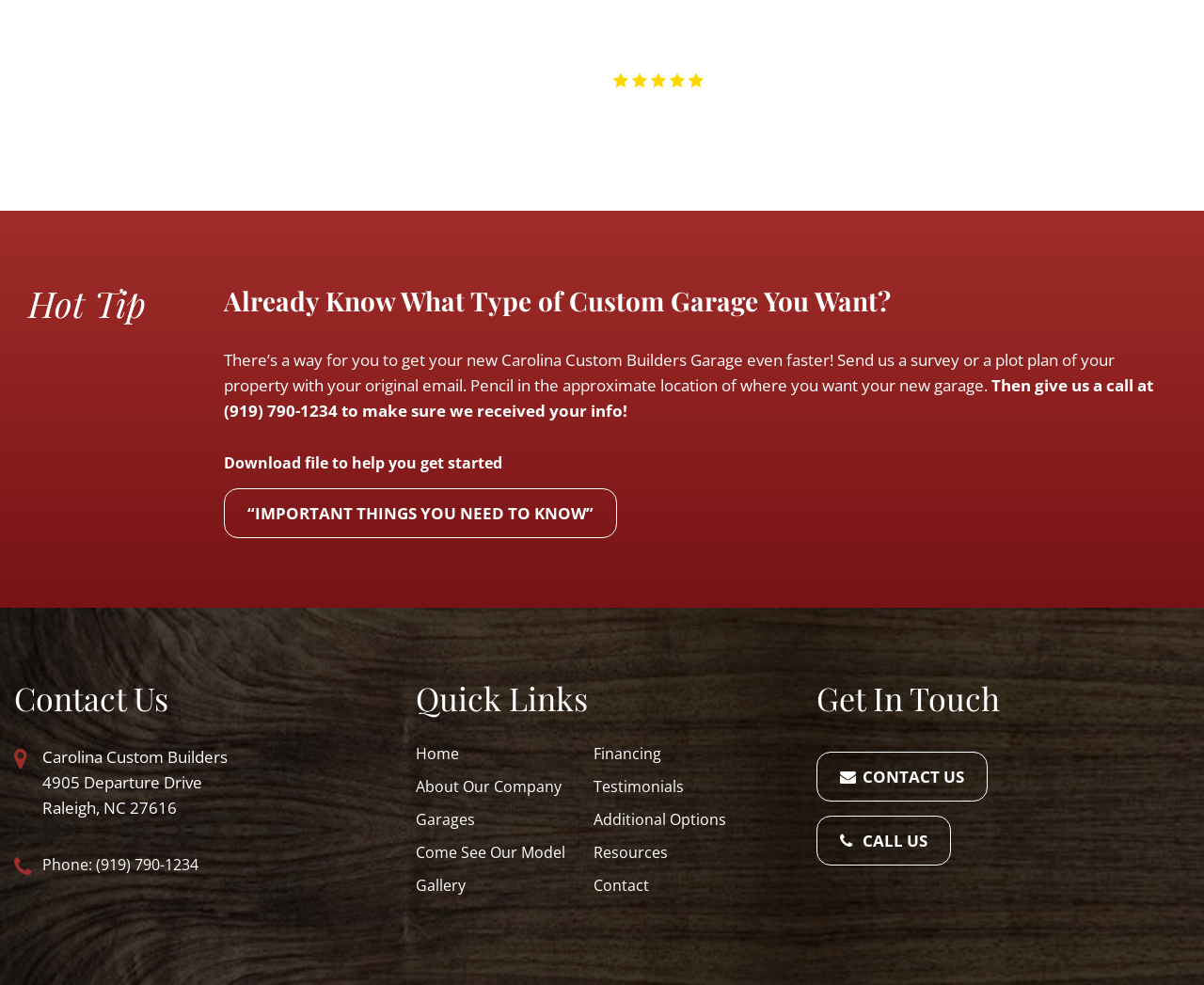Identify the bounding box coordinates necessary to click and complete the given instruction: "Call (919) 790-1234".

[0.035, 0.865, 0.322, 0.891]